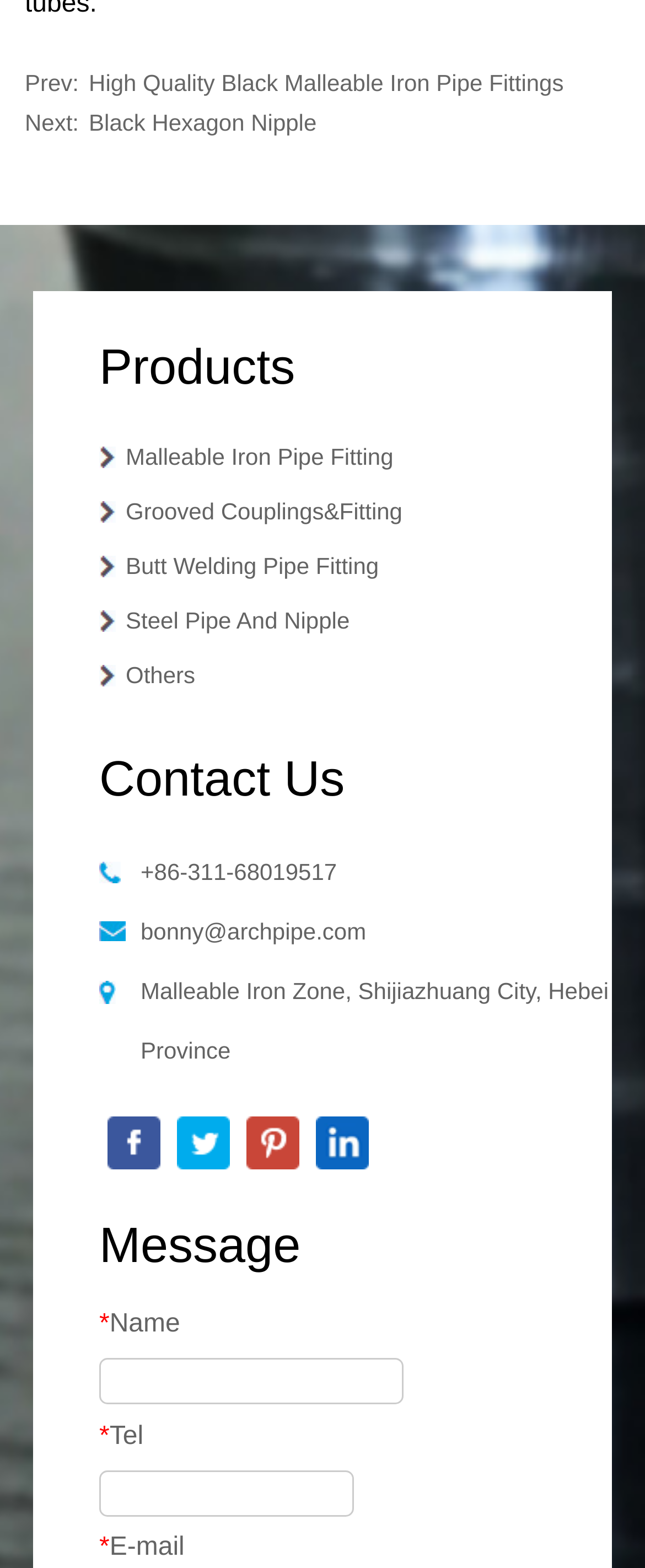Please identify the bounding box coordinates of the element on the webpage that should be clicked to follow this instruction: "Enter your name in the input field". The bounding box coordinates should be given as four float numbers between 0 and 1, formatted as [left, top, right, bottom].

[0.154, 0.867, 0.626, 0.896]